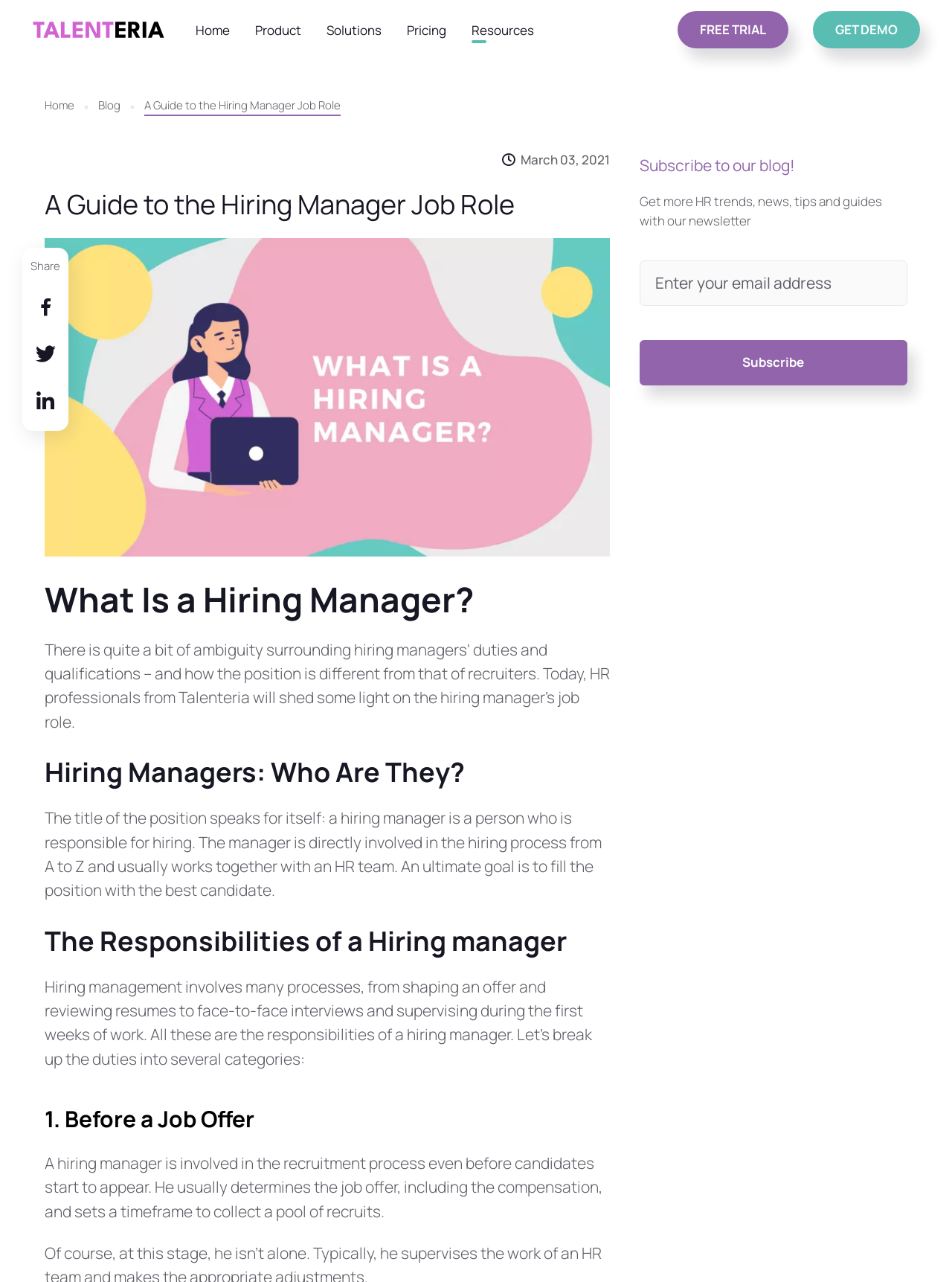What is the main title displayed on this webpage?

A Guide to the Hiring Manager Job Role